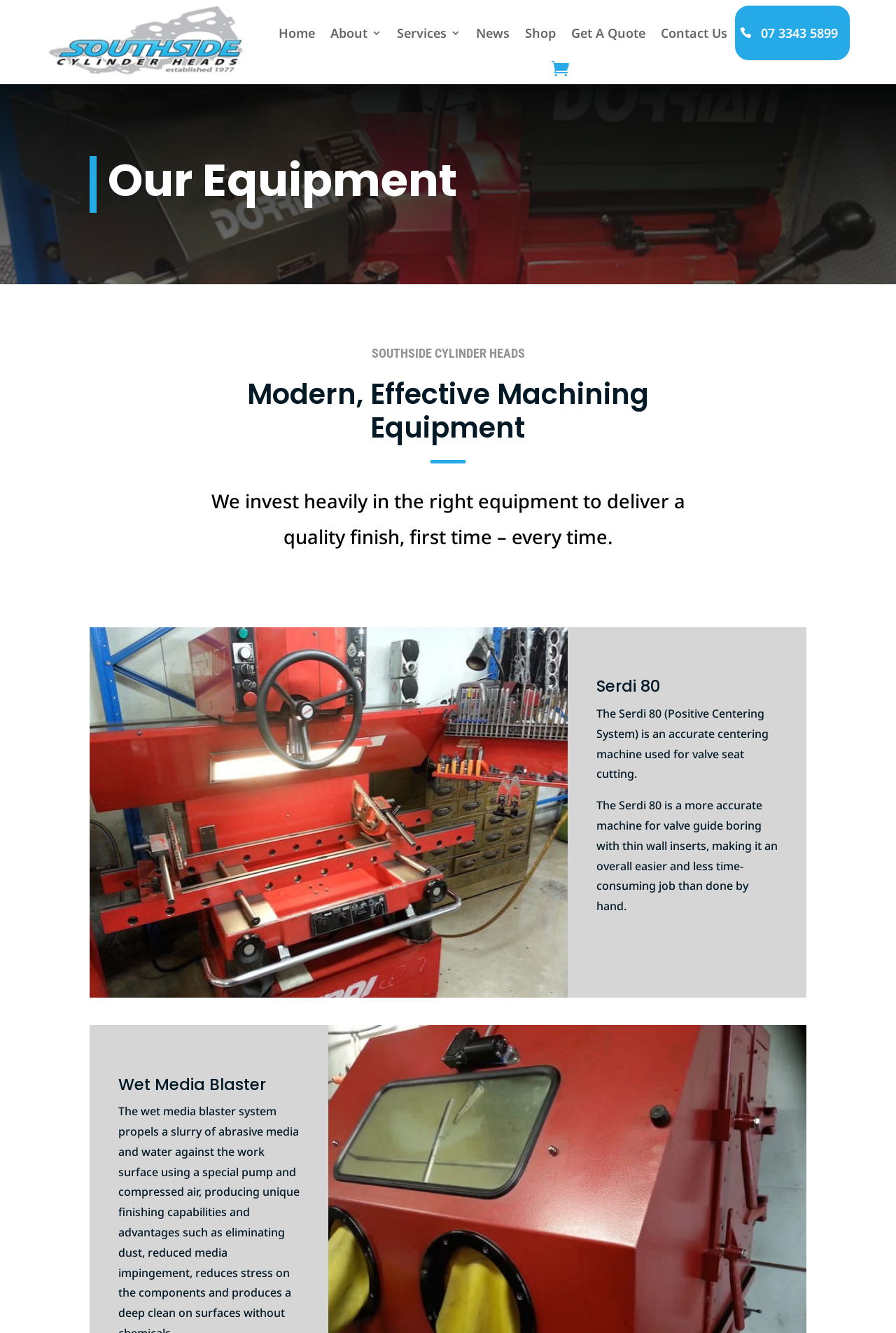Determine the bounding box coordinates of the target area to click to execute the following instruction: "Call 07 3343 5899."

[0.822, 0.005, 0.947, 0.044]